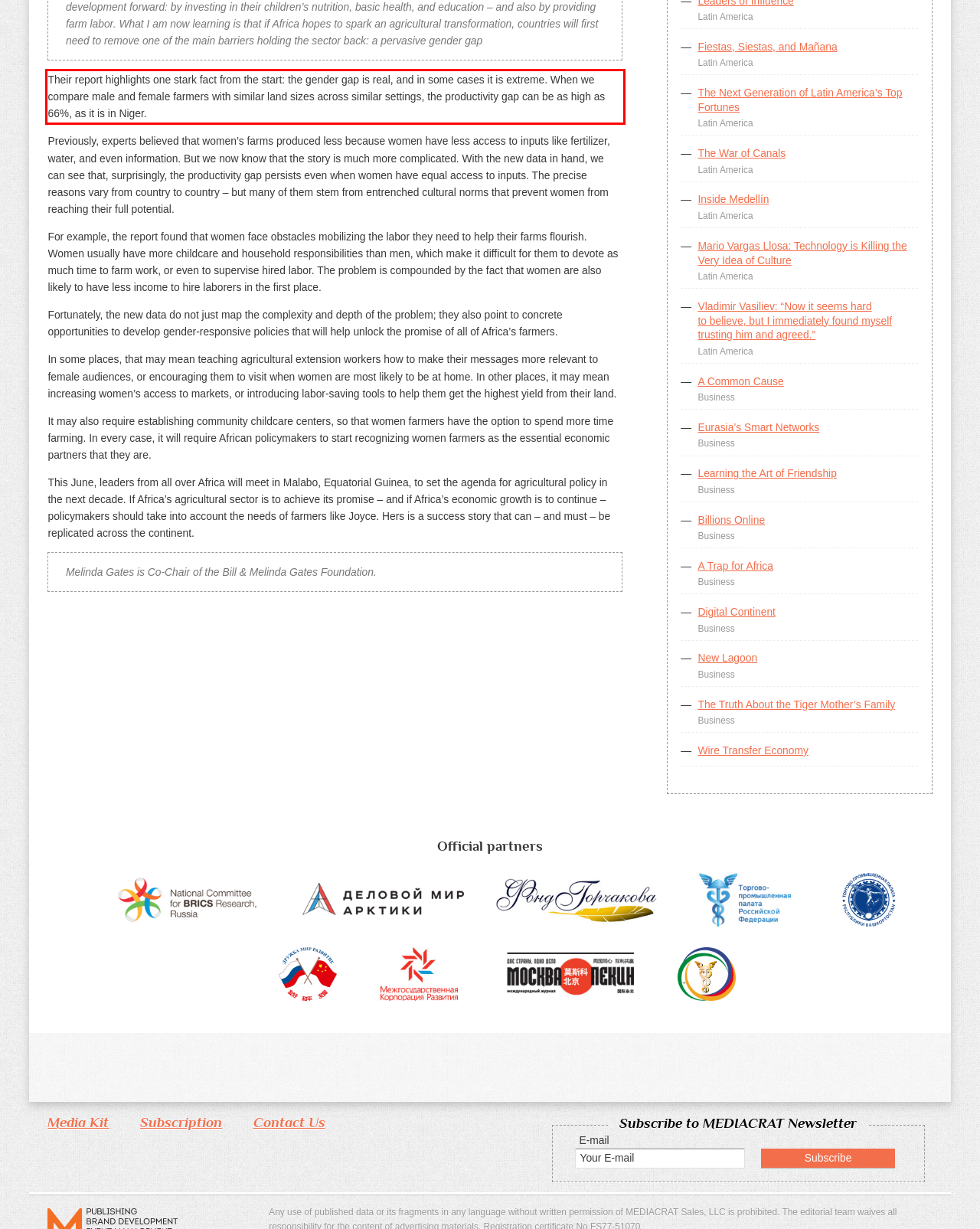Please extract the text content within the red bounding box on the webpage screenshot using OCR.

Their report highlights one stark fact from the start: the gender gap is real, and in some cases it is extreme. When we compare male and female farmers with similar land sizes across similar settings, the productivity gap can be as high as 66%, as it is in Niger.